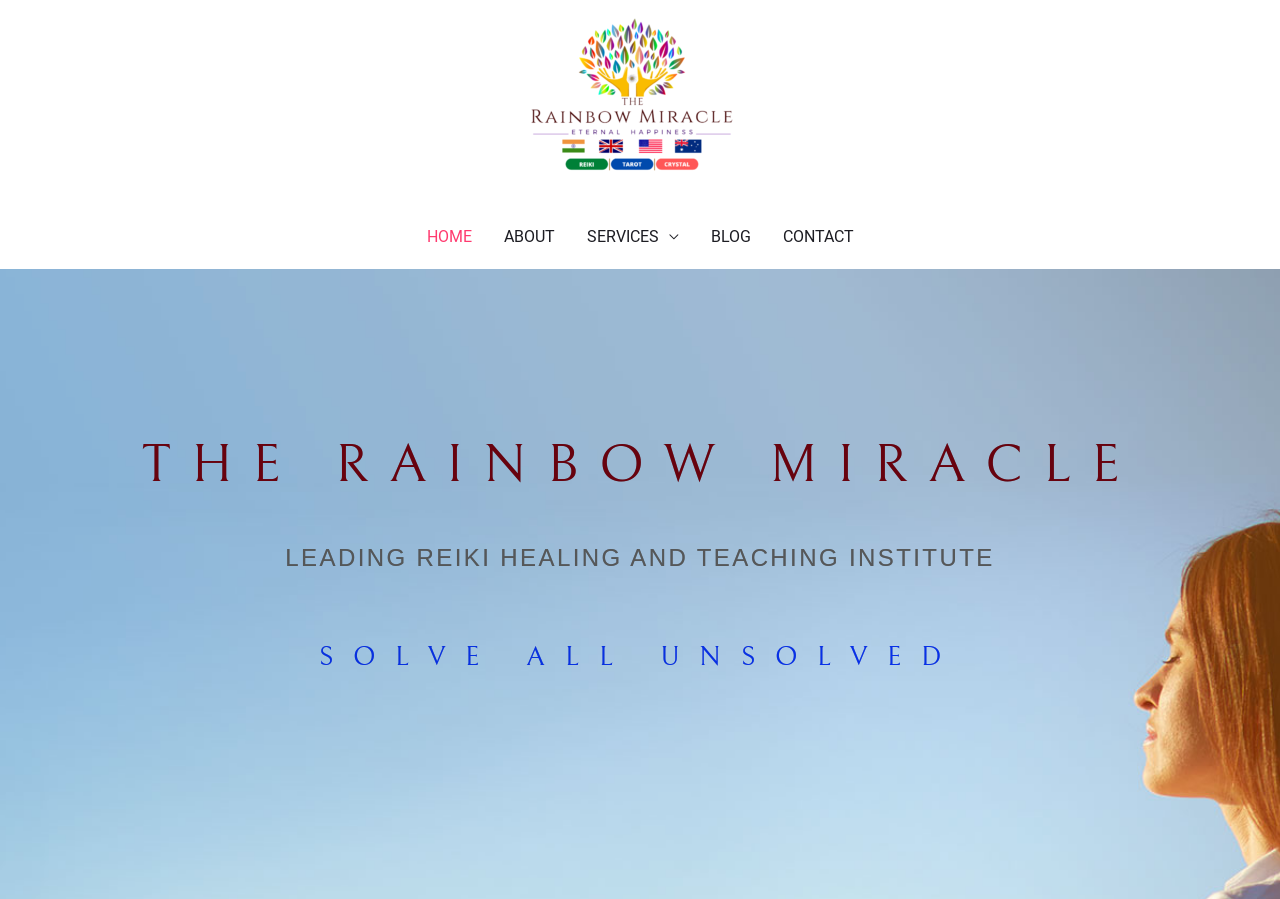Extract the bounding box of the UI element described as: "HOME".

[0.323, 0.228, 0.383, 0.299]